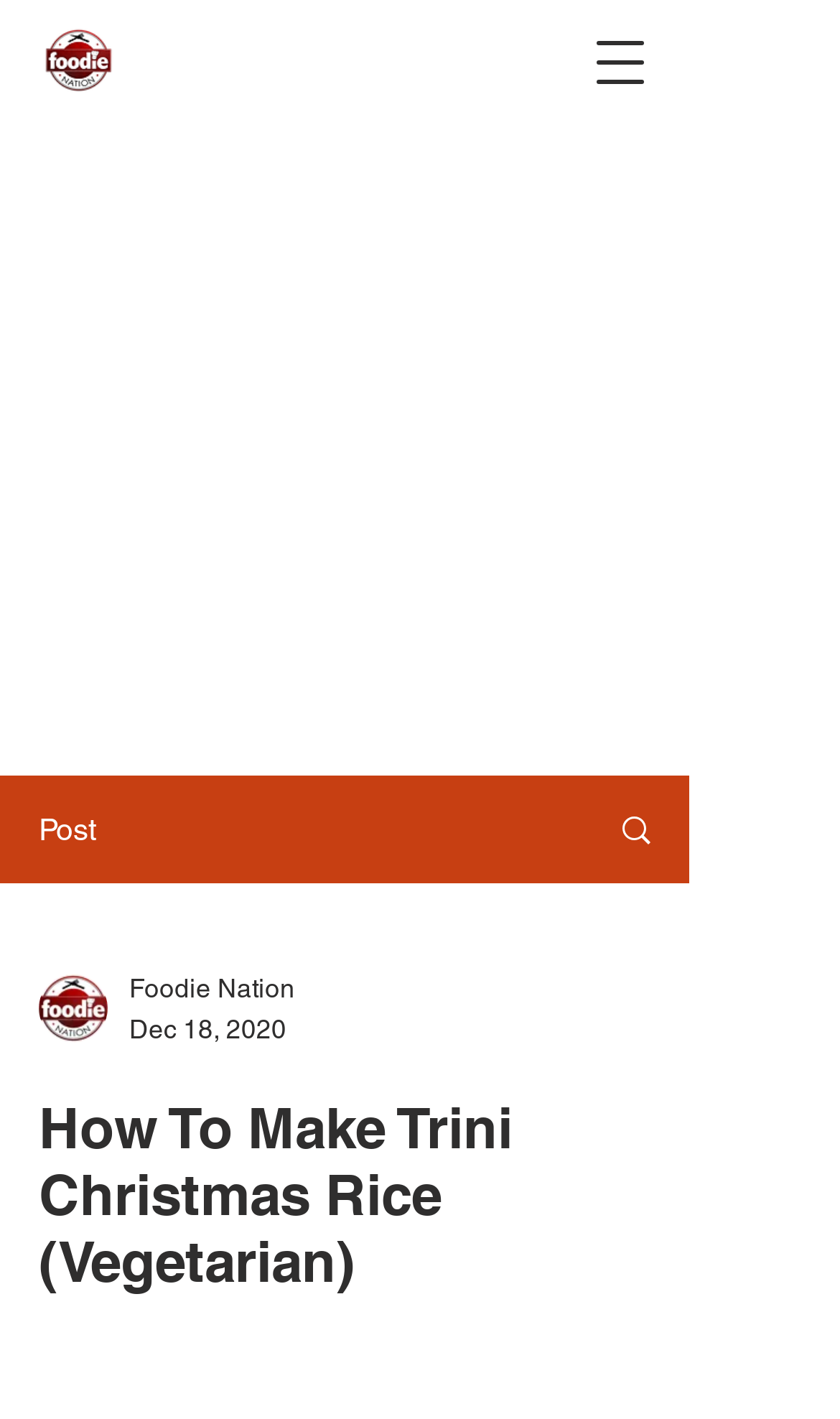Provide a brief response using a word or short phrase to this question:
What is the role of Chef Jason?

Cooking